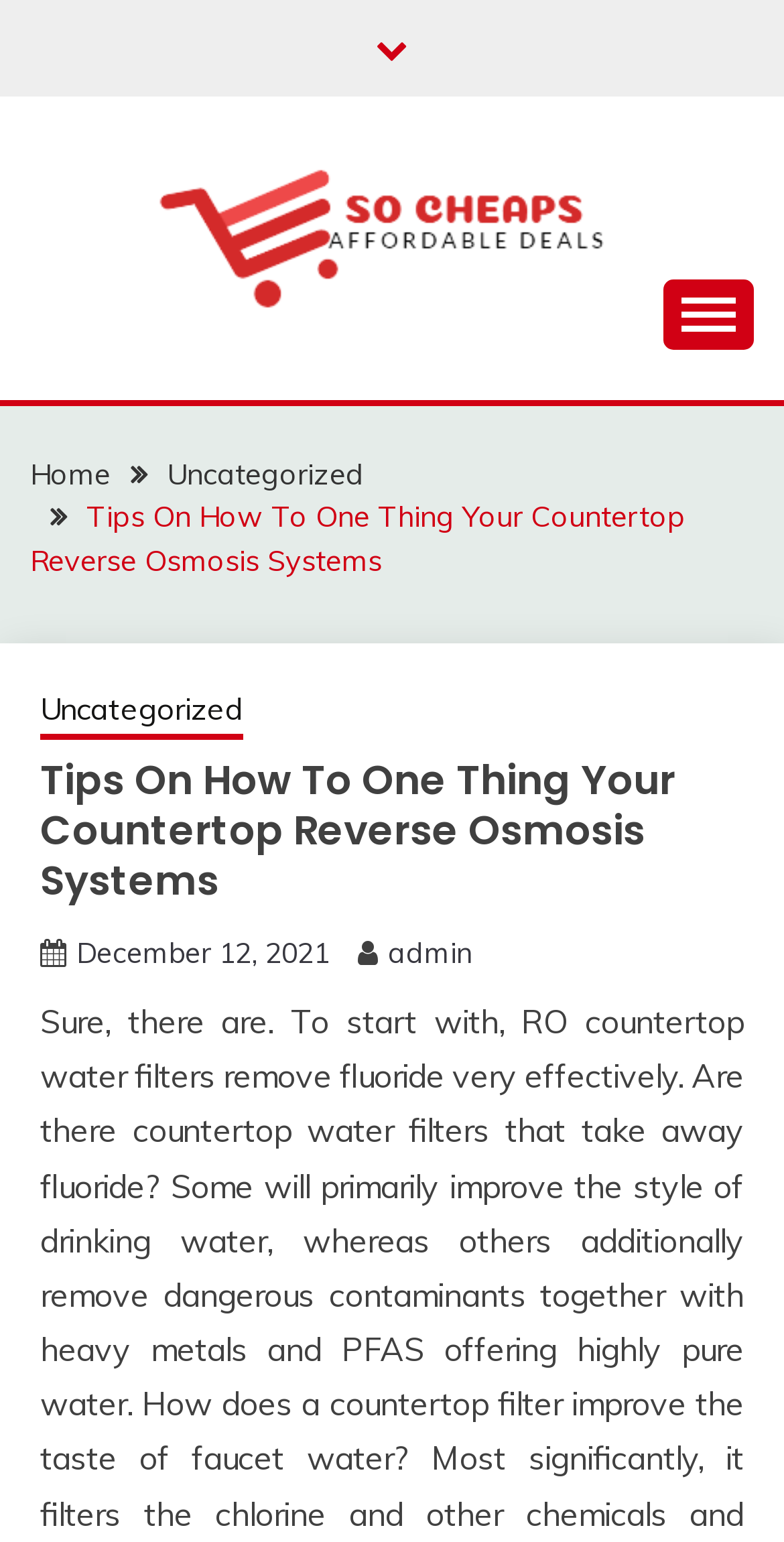Construct a comprehensive description capturing every detail on the webpage.

The webpage appears to be a blog post or article about countertop reverse osmosis systems. At the top of the page, there is a link to the website's homepage, followed by a logo image with the text "So Cheaps" and a link with the same text. Below the logo, there is a static text element that reads "Affordable Deals".

To the right of the logo, there is a button that controls the primary menu, which is not expanded by default. The primary menu is located at the top-right corner of the page.

Below the logo and menu, there is a navigation section with breadcrumbs that displays the page's hierarchy. The breadcrumbs include links to the homepage, the "Uncategorized" category, and the current page's title, "Tips On How To One Thing Your Countertop Reverse Osmosis Systems".

The main content of the page is headed by a heading element with the same title as the page. Below the heading, there is a link to the "Uncategorized" category, followed by a link to the publication date, "December 12, 2021", which includes a time element. There is also a link to the author, "admin", located at the bottom of the page.

At the bottom-right corner of the page, there is a link with a font icon, represented by the Unicode character "\uf176".

Overall, the page has a simple layout with a clear hierarchy of elements, making it easy to navigate and read.